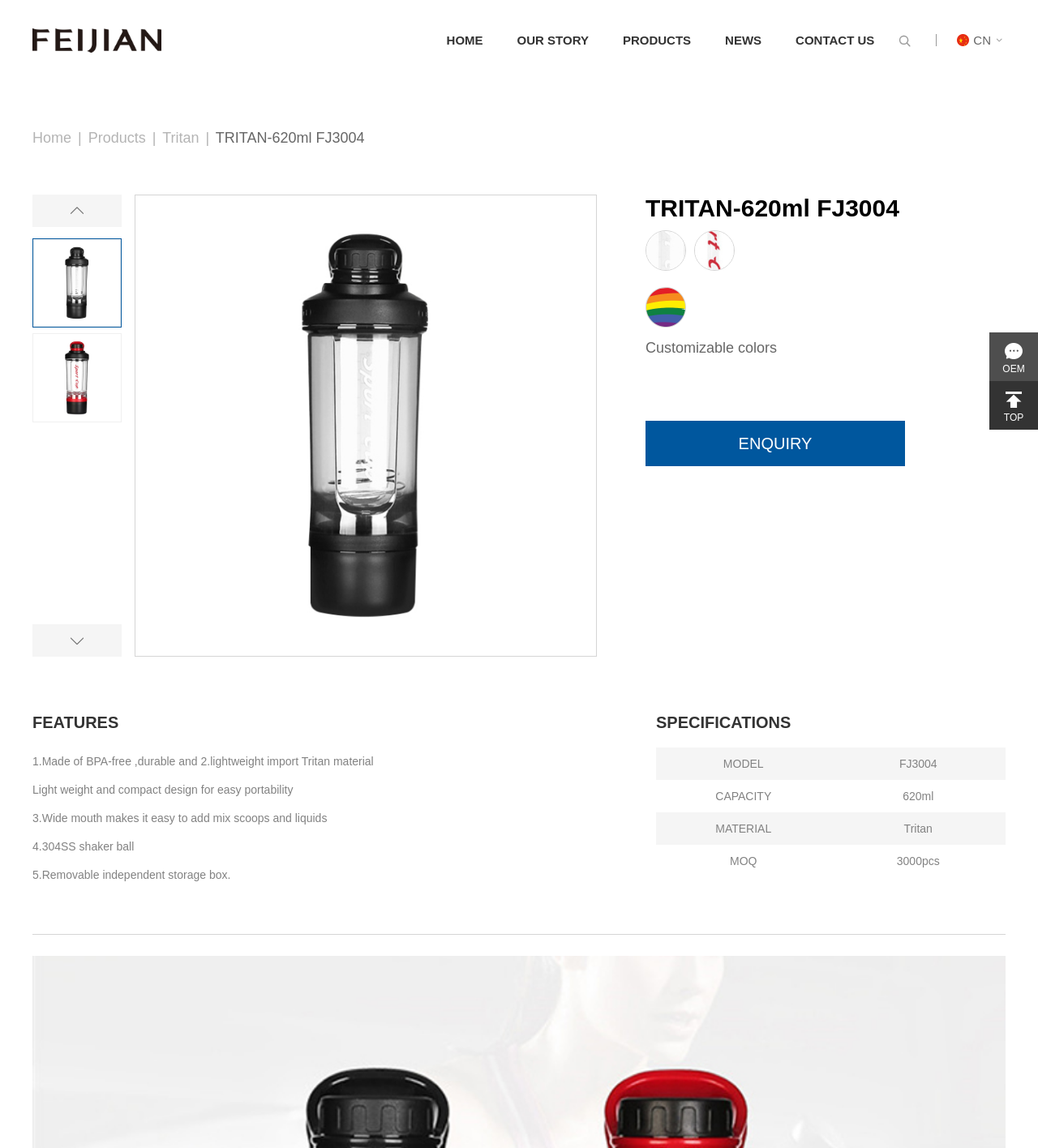Specify the bounding box coordinates of the area to click in order to execute this command: 'Click the 'HOME' link'. The coordinates should consist of four float numbers ranging from 0 to 1, and should be formatted as [left, top, right, bottom].

[0.43, 0.021, 0.465, 0.049]